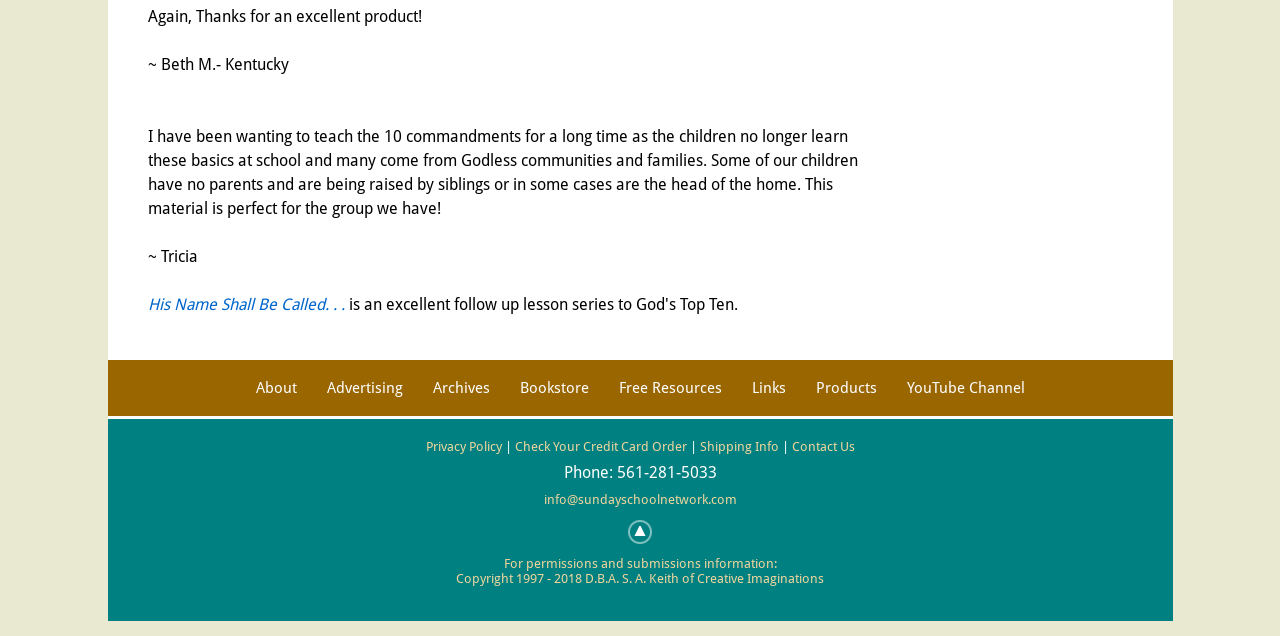How many links are there in the footer section?
Look at the webpage screenshot and answer the question with a detailed explanation.

I counted the number of link elements in the footer section, which starts from the element 'About' at [0.188, 0.572, 0.243, 0.648] and ends at the element 'YouTube Channel' at [0.696, 0.572, 0.812, 0.648]. There are 11 link elements in total.